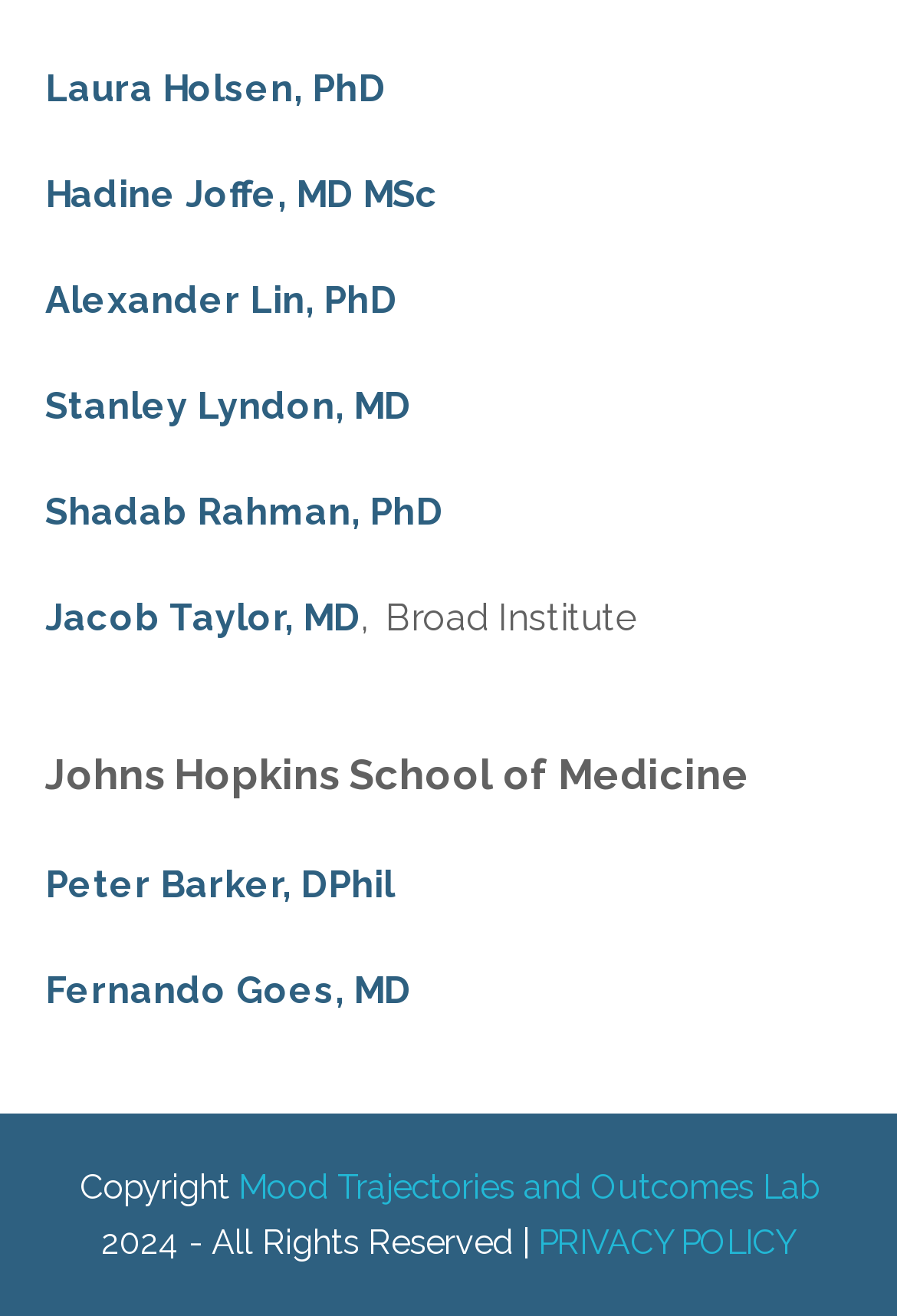What is the name of the policy mentioned at the bottom of the webpage?
Please answer the question as detailed as possible based on the image.

At the bottom of the webpage, there is a link to 'PRIVACY POLICY', which suggests that this policy is related to the website or the institution mentioned on the webpage.